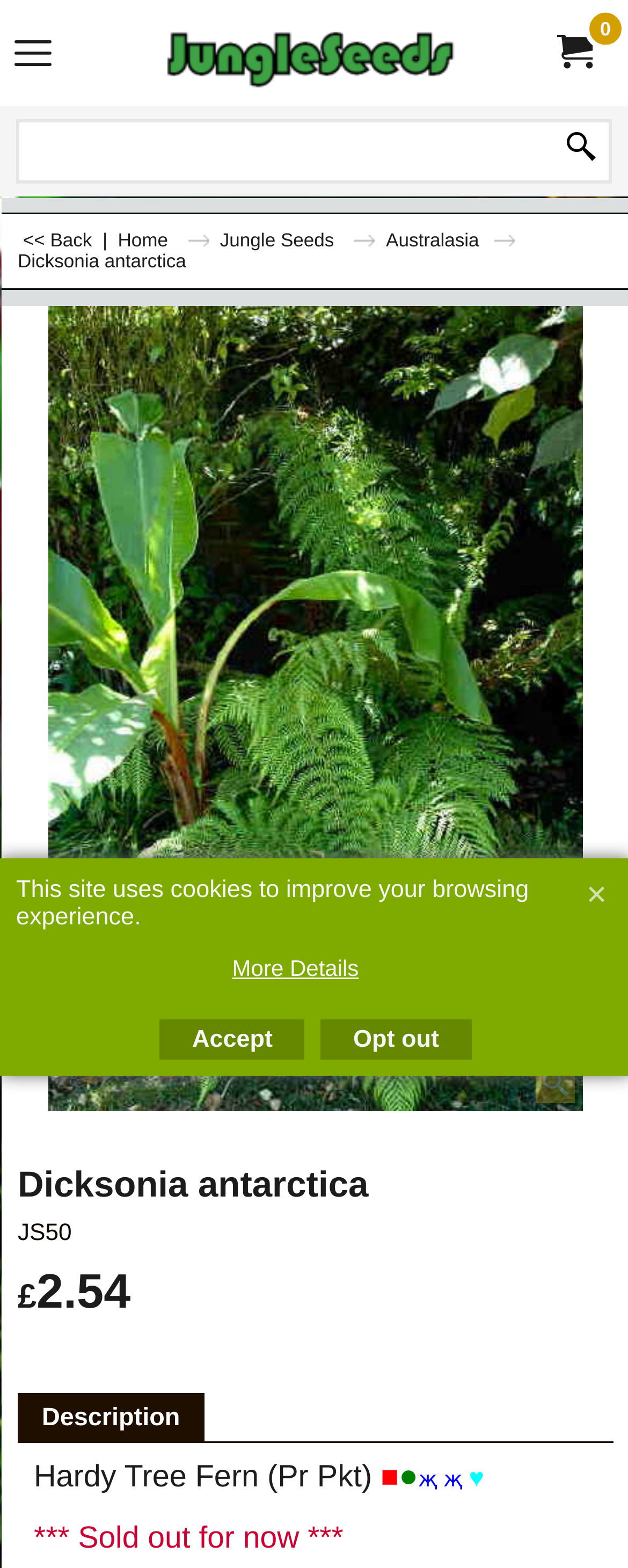Locate the bounding box coordinates of the region to be clicked to comply with the following instruction: "Click the menu link". The coordinates must be four float numbers between 0 and 1, in the form [left, top, right, bottom].

[0.023, 0.022, 0.082, 0.051]